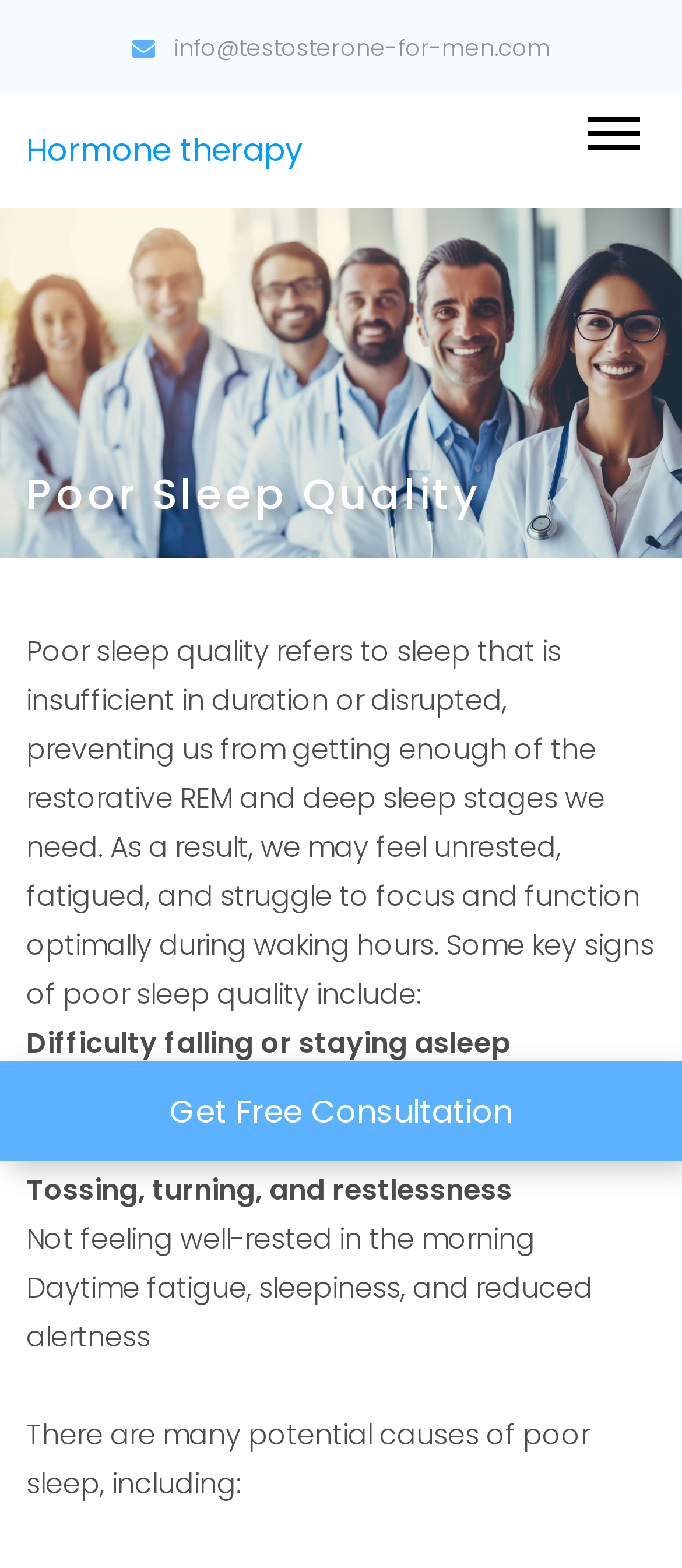Answer the question with a brief word or phrase:
What is the purpose of the Vitality Hormone Center?

Diagnose causes of sleep disruption